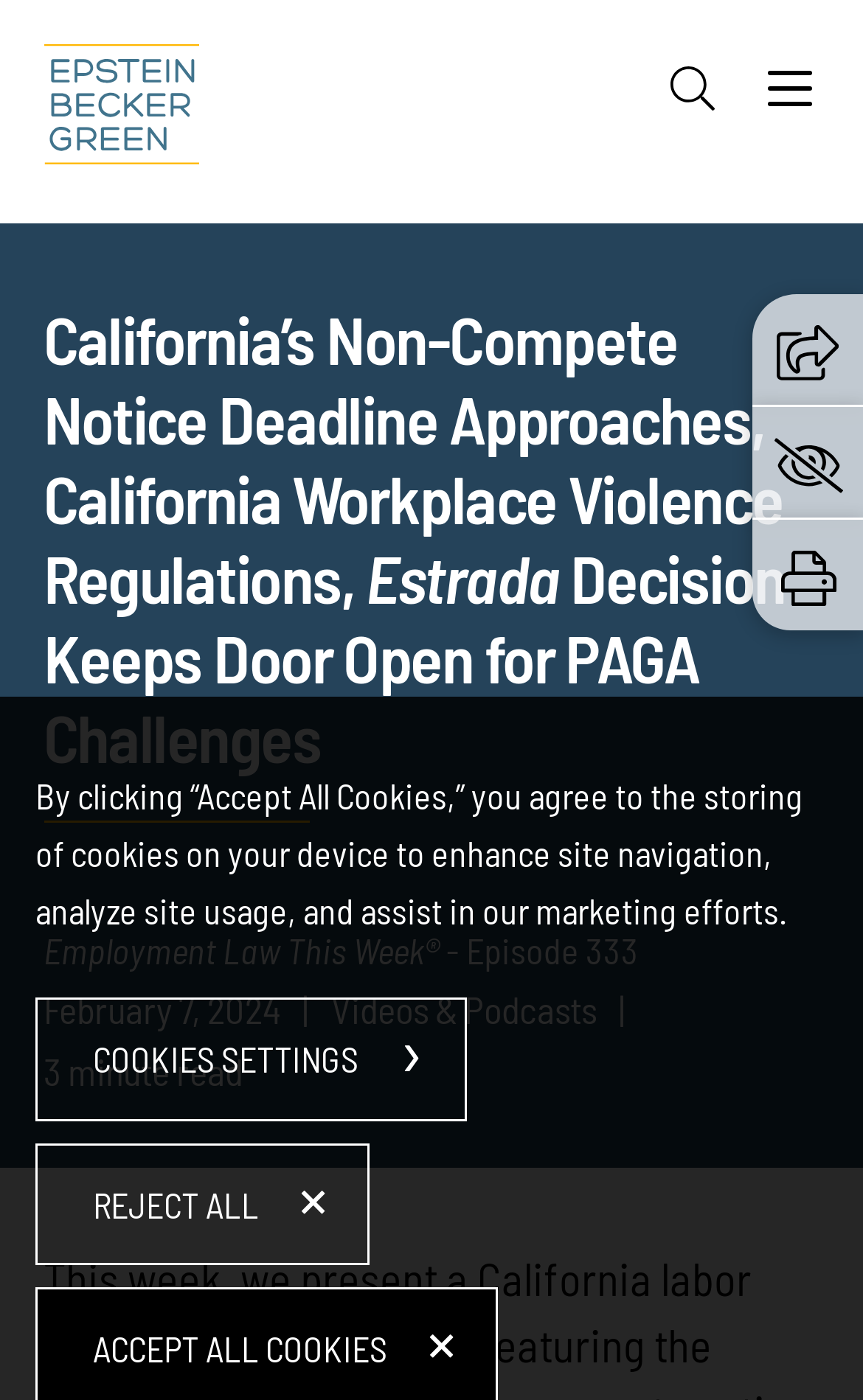Identify the bounding box coordinates of the element to click to follow this instruction: 'Print the page'. Ensure the coordinates are four float values between 0 and 1, provided as [left, top, right, bottom].

[0.904, 0.388, 0.968, 0.433]